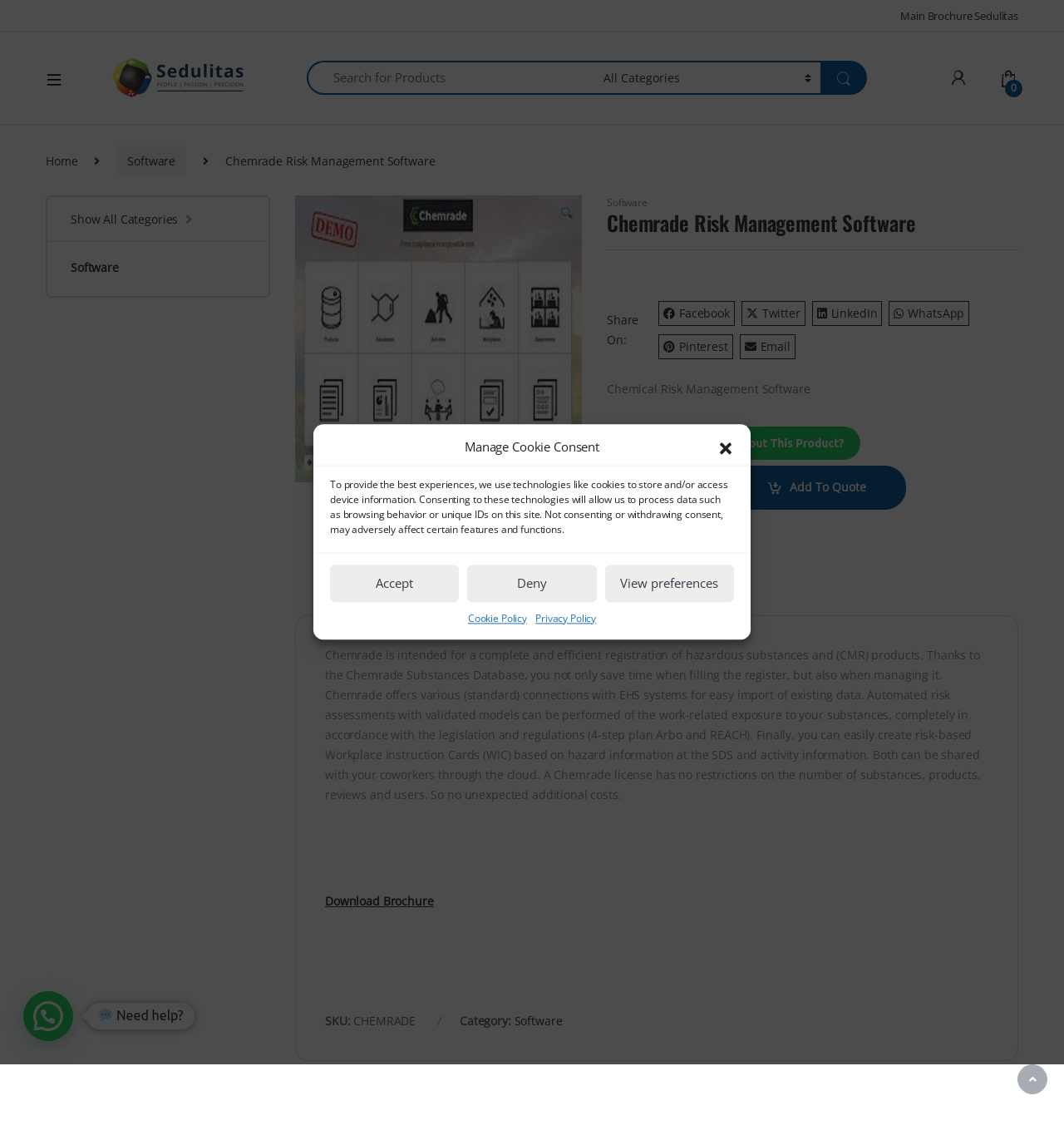Find the UI element described as: "name="s" placeholder="Search for Products"" and predict its bounding box coordinates. Ensure the coordinates are four float numbers between 0 and 1, [left, top, right, bottom].

[0.288, 0.053, 0.559, 0.083]